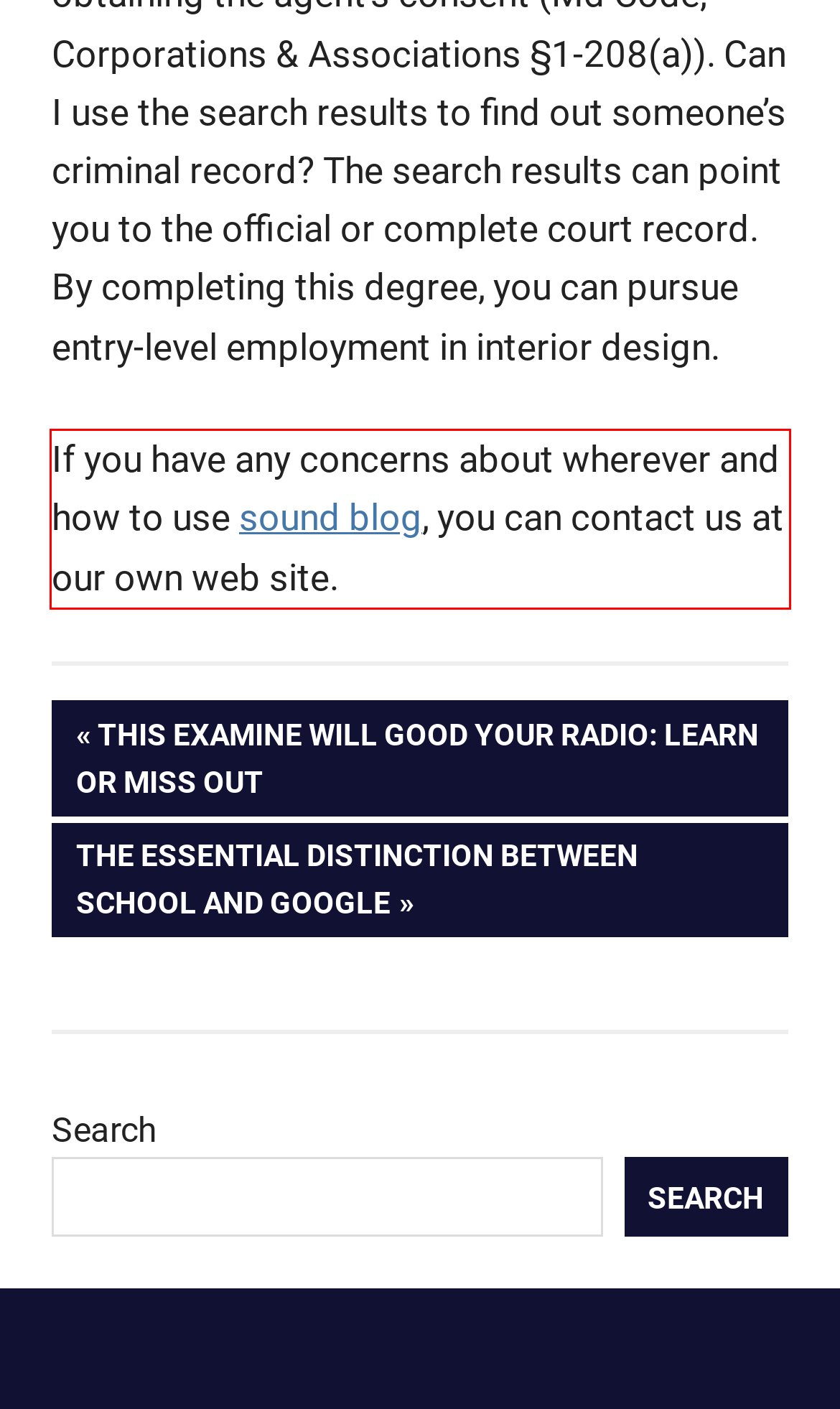Extract and provide the text found inside the red rectangle in the screenshot of the webpage.

If you have any concerns about wherever and how to use sound blog, you can contact us at our own web site.